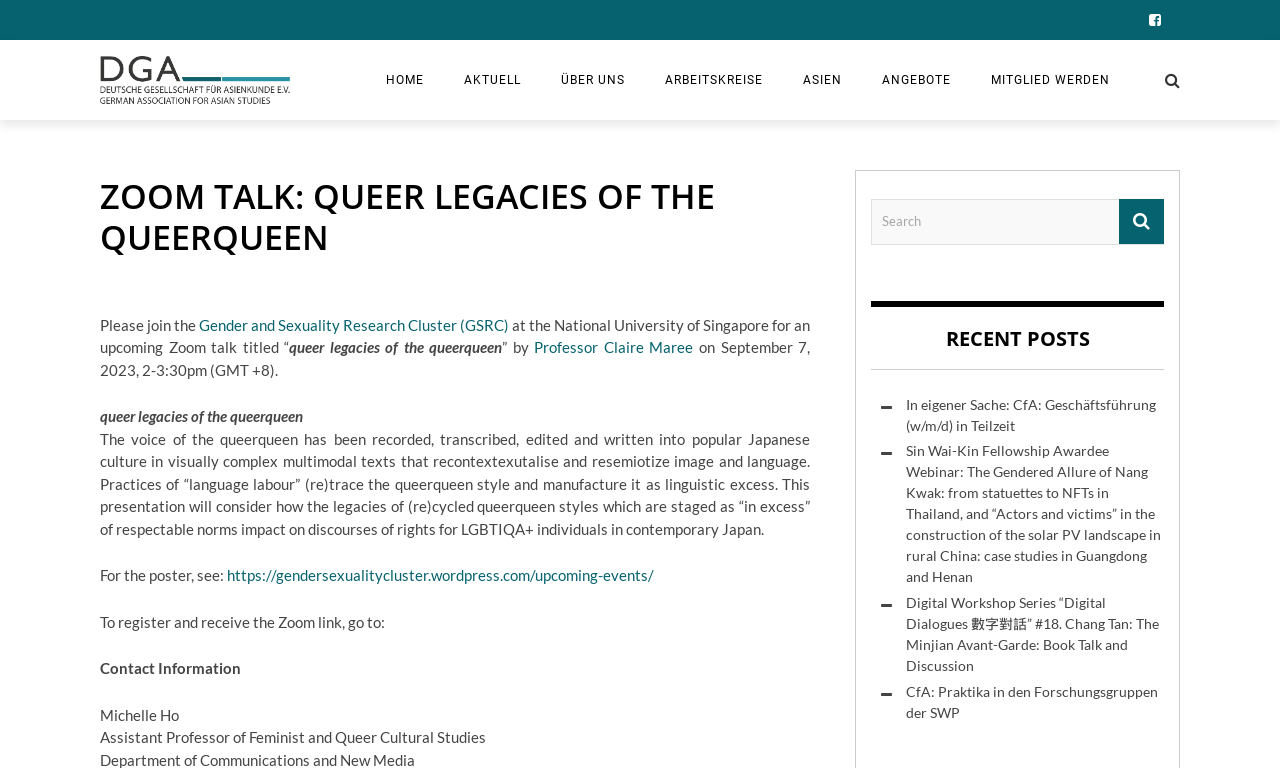What is the date and time of the Zoom talk?
Please give a well-detailed answer to the question.

I found the date and time of the Zoom talk by reading the text that mentions 'on September 7, 2023, 2-3:30pm (GMT +8)' in the description of the Zoom talk.